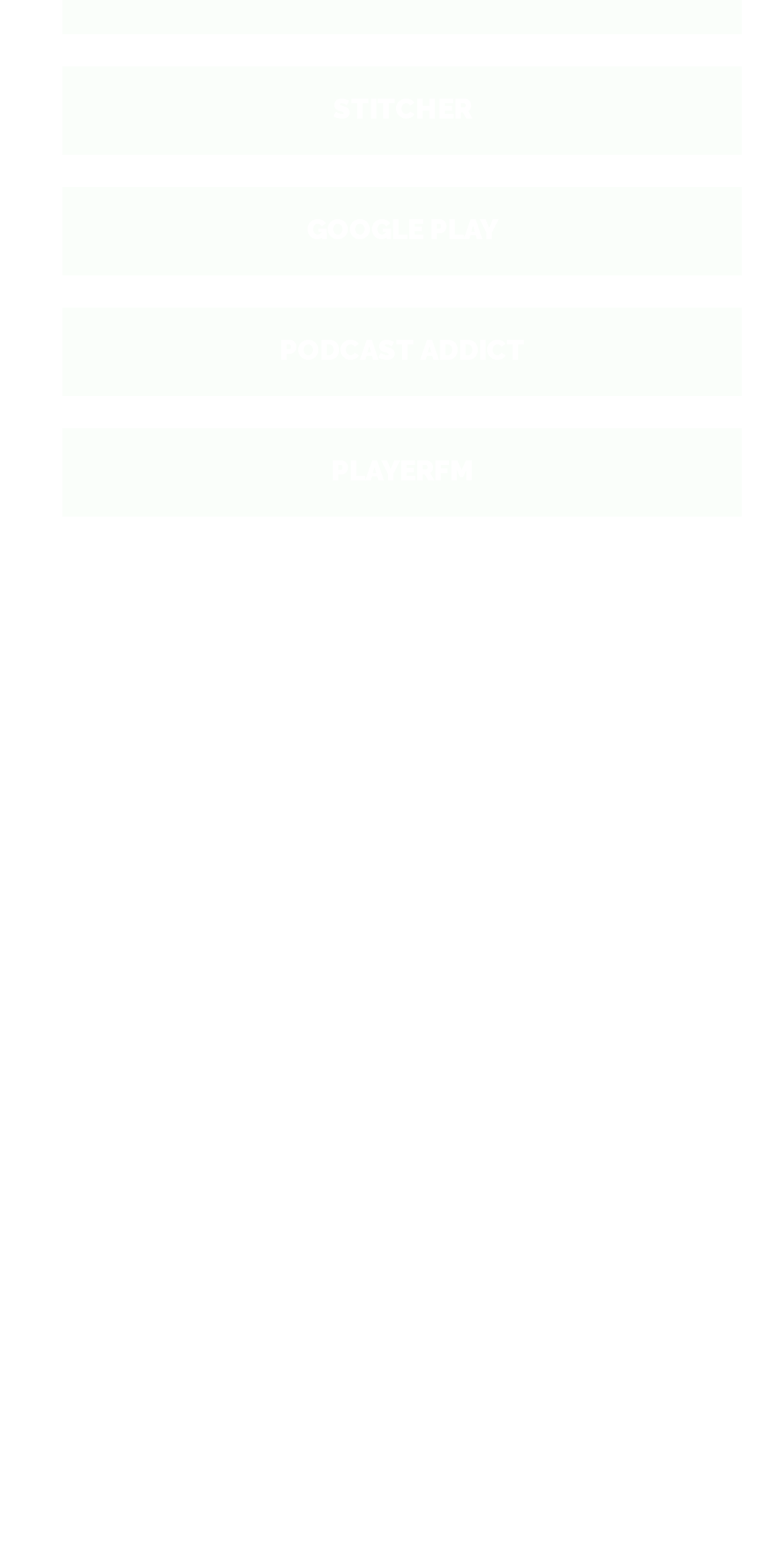Refer to the image and provide an in-depth answer to the question:
What is the name of the marketing service provided by the agency?

I found the answer by looking at the link 'Marketing Co-Counsel®' which is mentioned as a service provided by the agency Conroy Creative Counsel.